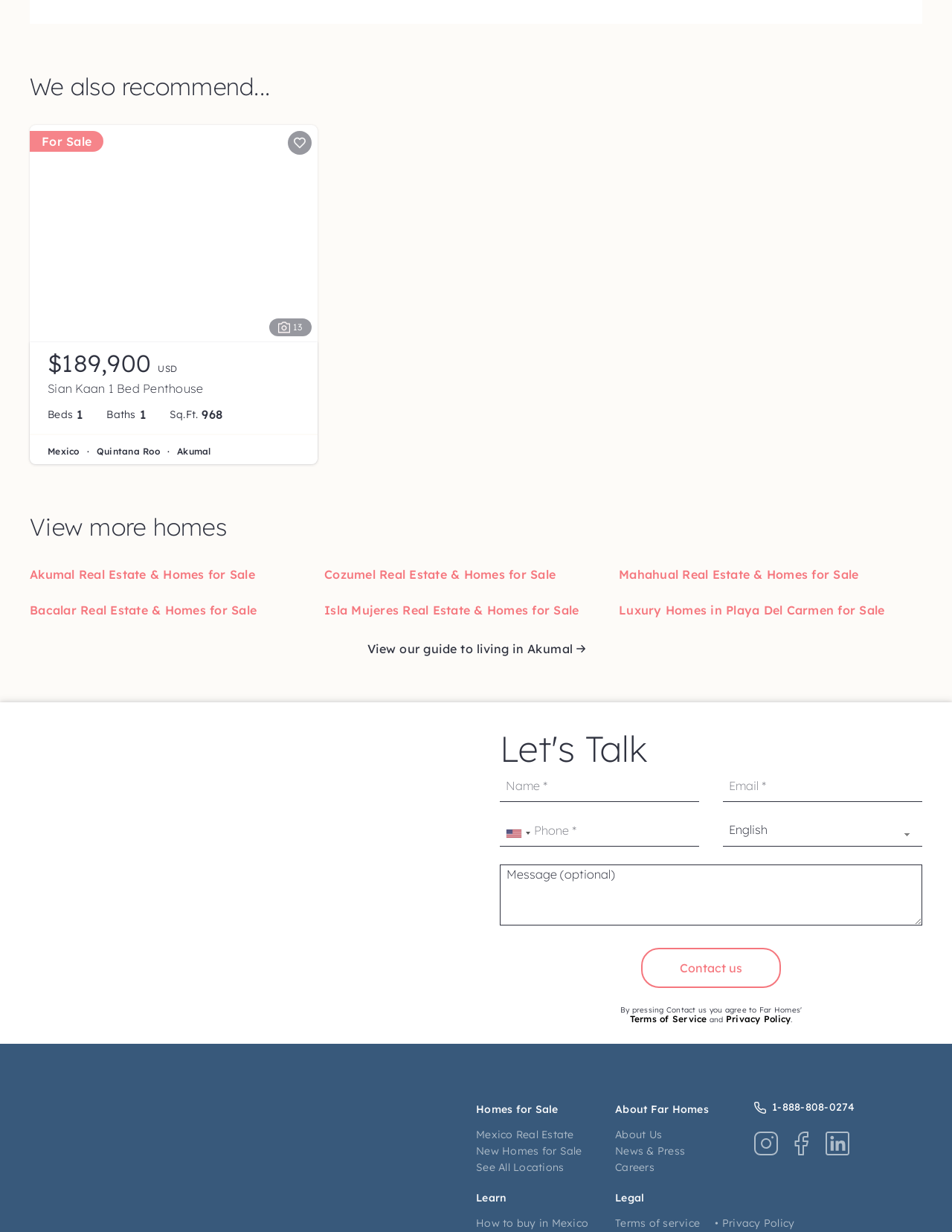Can you determine the bounding box coordinates of the area that needs to be clicked to fulfill the following instruction: "Contact us"?

[0.673, 0.769, 0.82, 0.802]